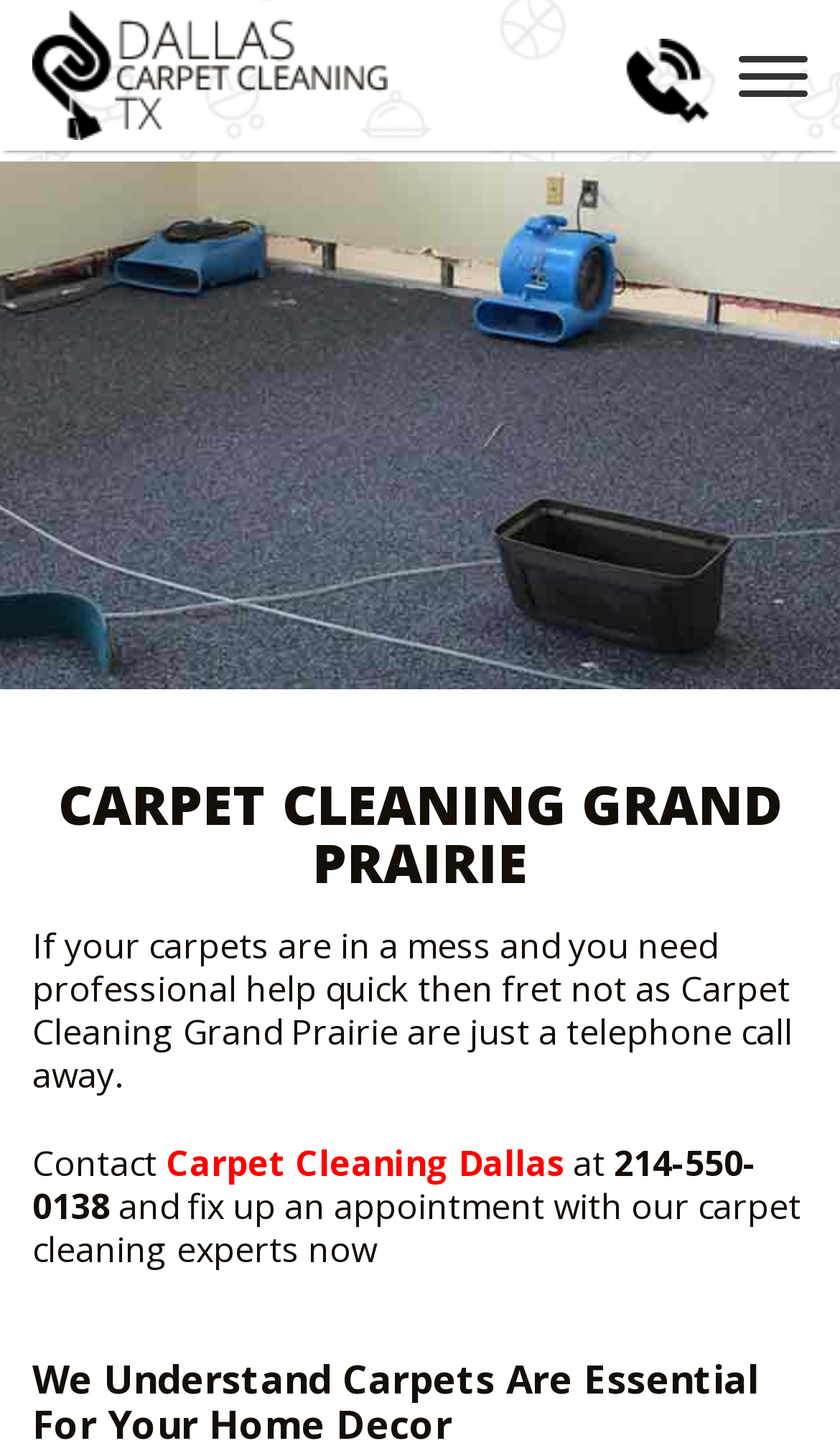Find the bounding box coordinates of the clickable region needed to perform the following instruction: "Click the phone number to call". The coordinates should be provided as four float numbers between 0 and 1, i.e., [left, top, right, bottom].

[0.744, 0.027, 0.846, 0.086]